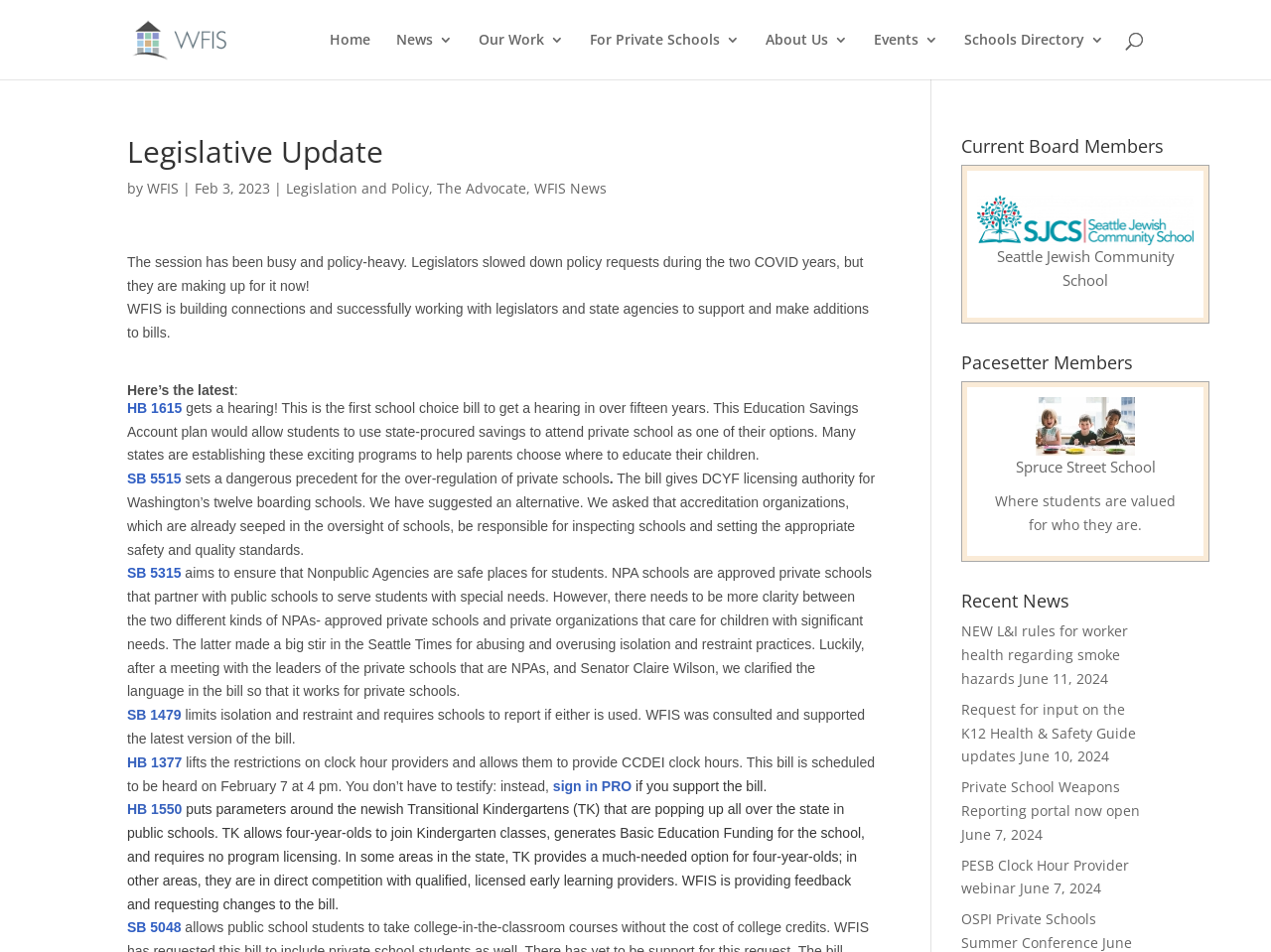Give a complete and precise description of the webpage's appearance.

This webpage is a legislative update from WFIS, featuring a busy and policy-heavy session. At the top, there is a logo and a navigation menu with links to "Home", "News", "Our Work", "For Private Schools", "About Us", "Events", and "Schools Directory". Below the navigation menu, there is a search bar.

The main content of the page is divided into sections. The first section has a heading "Legislative Update" and features a brief introduction to the session, stating that legislators have made up for lost time after slowing down policy requests during the COVID years. WFIS is building connections and working with legislators and state agencies to support and make additions to bills.

The next section is titled "Here's the latest:" and provides updates on several bills, including HB 1615, SB 5515, SB 5315, SB 1479, HB 1377, HB 1550, and SB 5048. Each bill is accompanied by a brief description of its purpose and WFIS's involvement.

On the right side of the page, there are three sections: "Current Board Members", "Pacesetter Members", and "Recent News". The "Current Board Members" section features a link to the Seattle Jewish Community School. The "Pacesetter Members" section is empty. The "Recent News" section lists three news articles with links and dates, including "NEW L&I rules for worker health regarding smoke hazards", "Request for input on the K12 Health & Safety Guide updates", and "Private School Weapons Reporting portal now open".